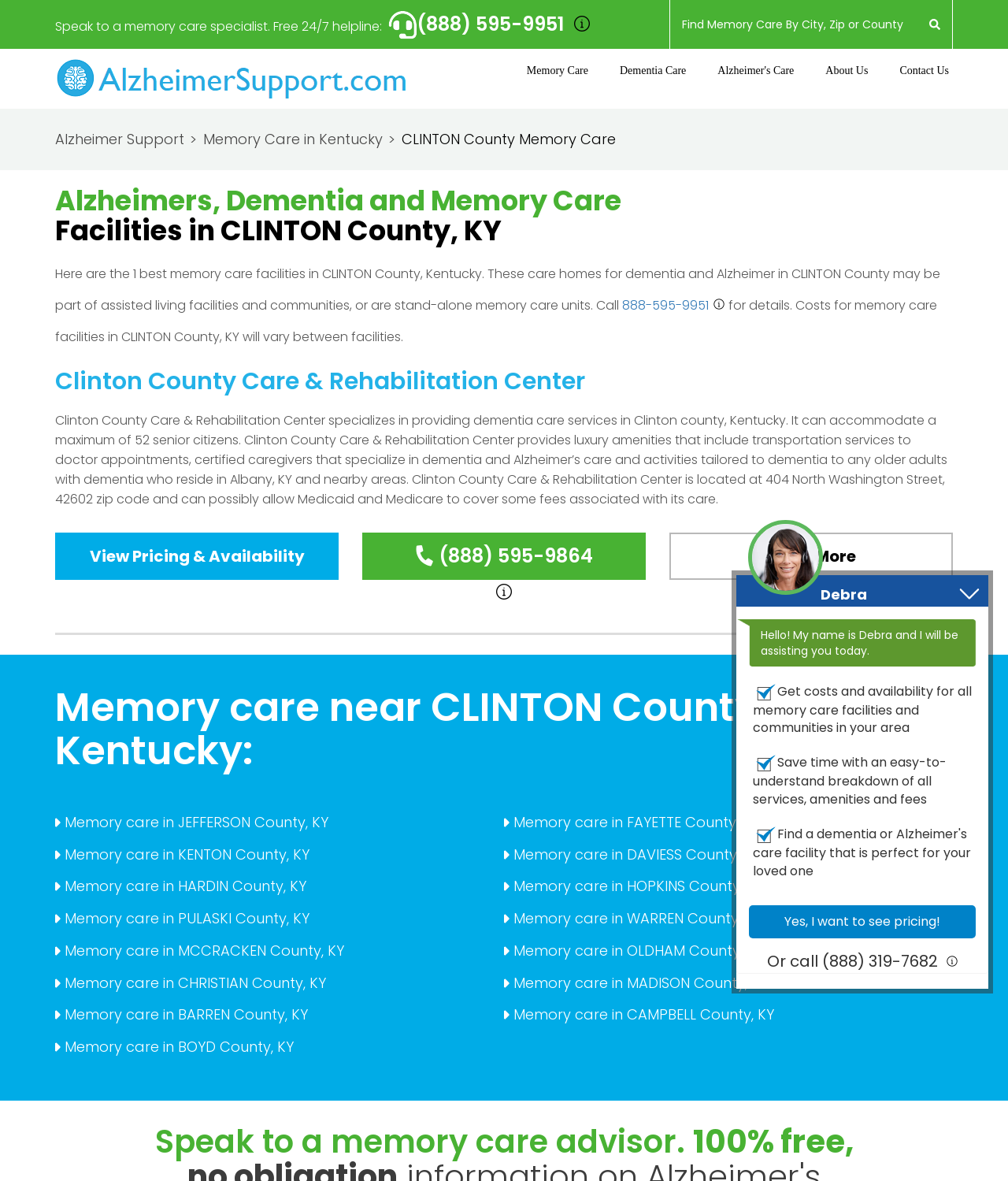Please provide a one-word or phrase answer to the question: 
What is the purpose of the search box at the top of the webpage?

Find Memory Care By City, Zip or County